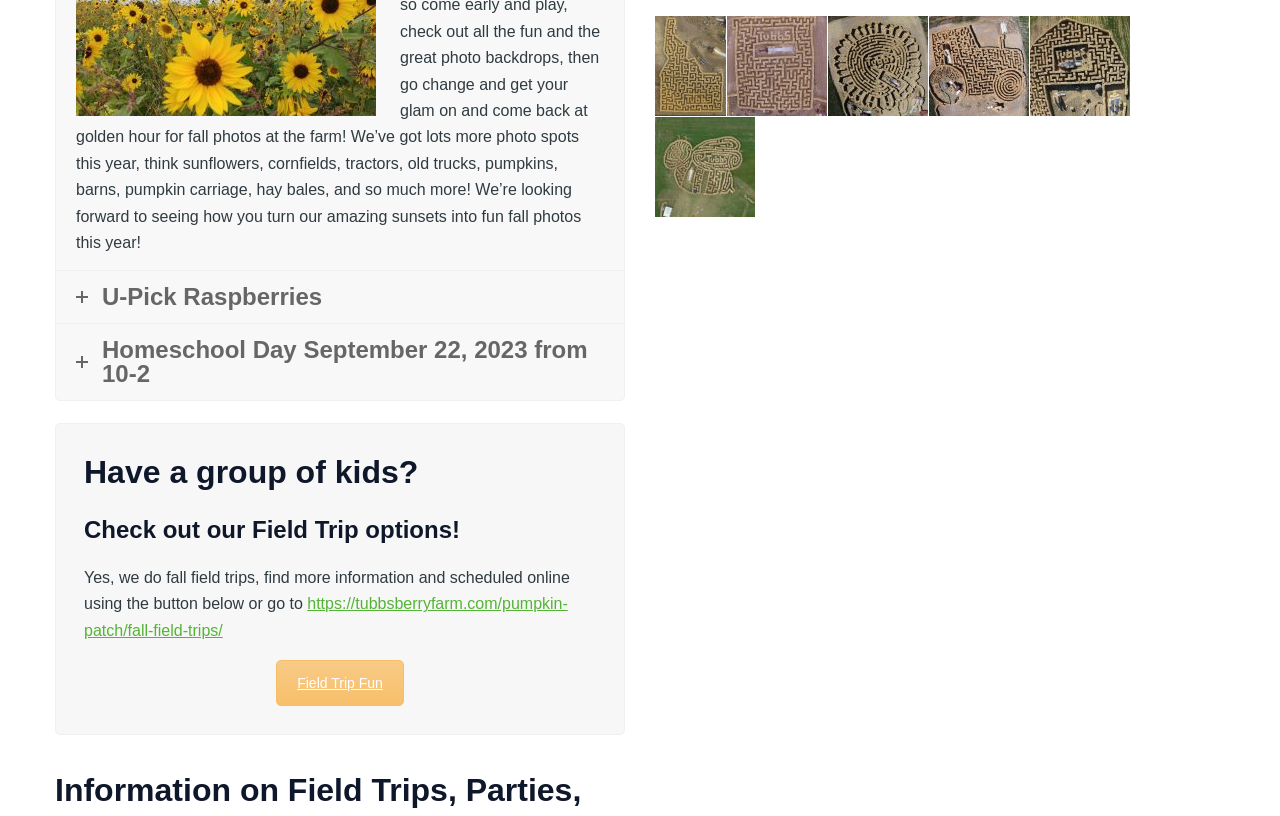Please provide a comprehensive answer to the question below using the information from the image: What type of trips does the farm offer?

The farm offers fall field trips, which can be inferred from the text 'Yes, we do fall field trips, find more information and scheduled online using the button below or go to'.